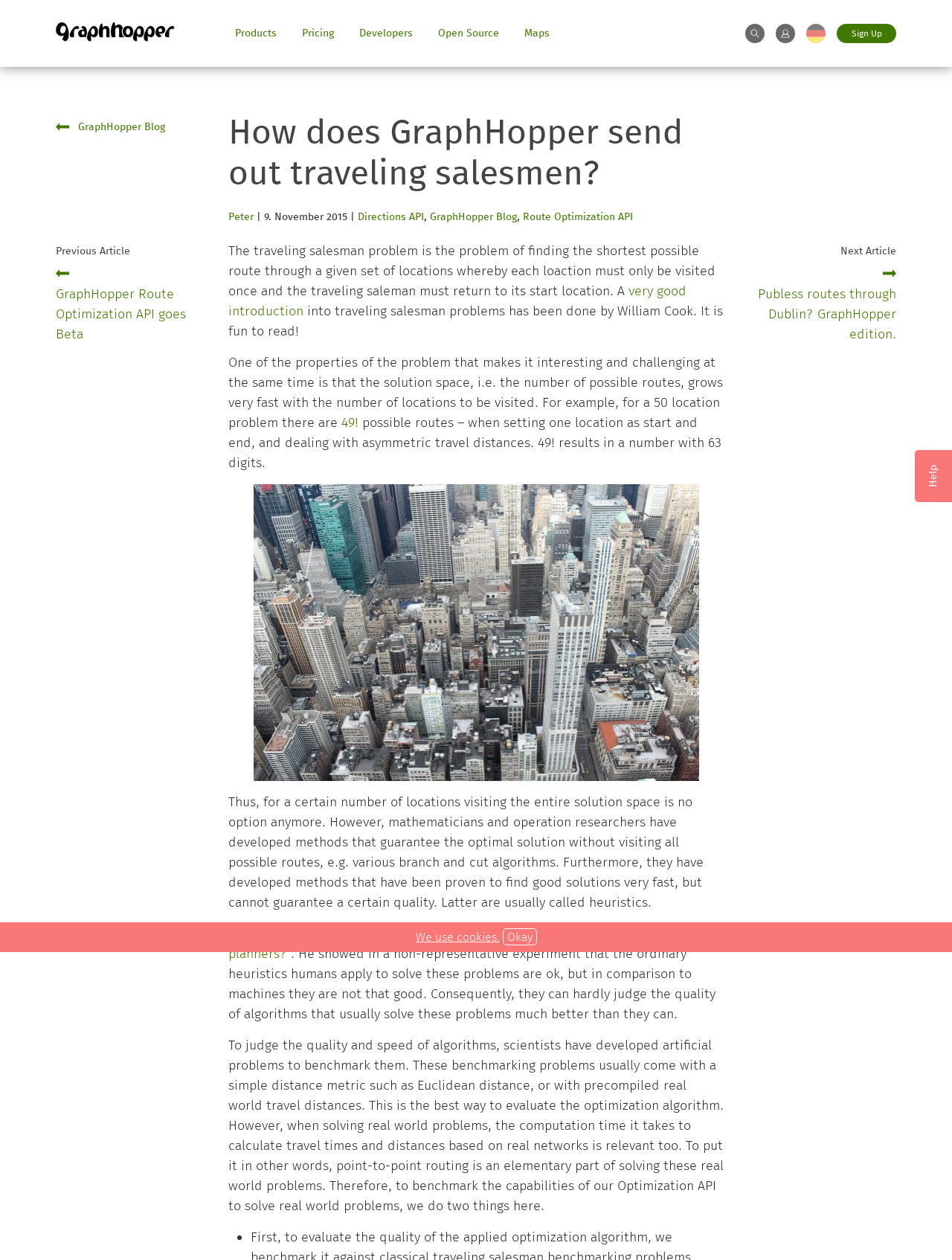Find the bounding box coordinates of the element you need to click on to perform this action: 'Learn more about 'Route Optimization API''. The coordinates should be represented by four float values between 0 and 1, in the format [left, top, right, bottom].

[0.549, 0.167, 0.665, 0.177]